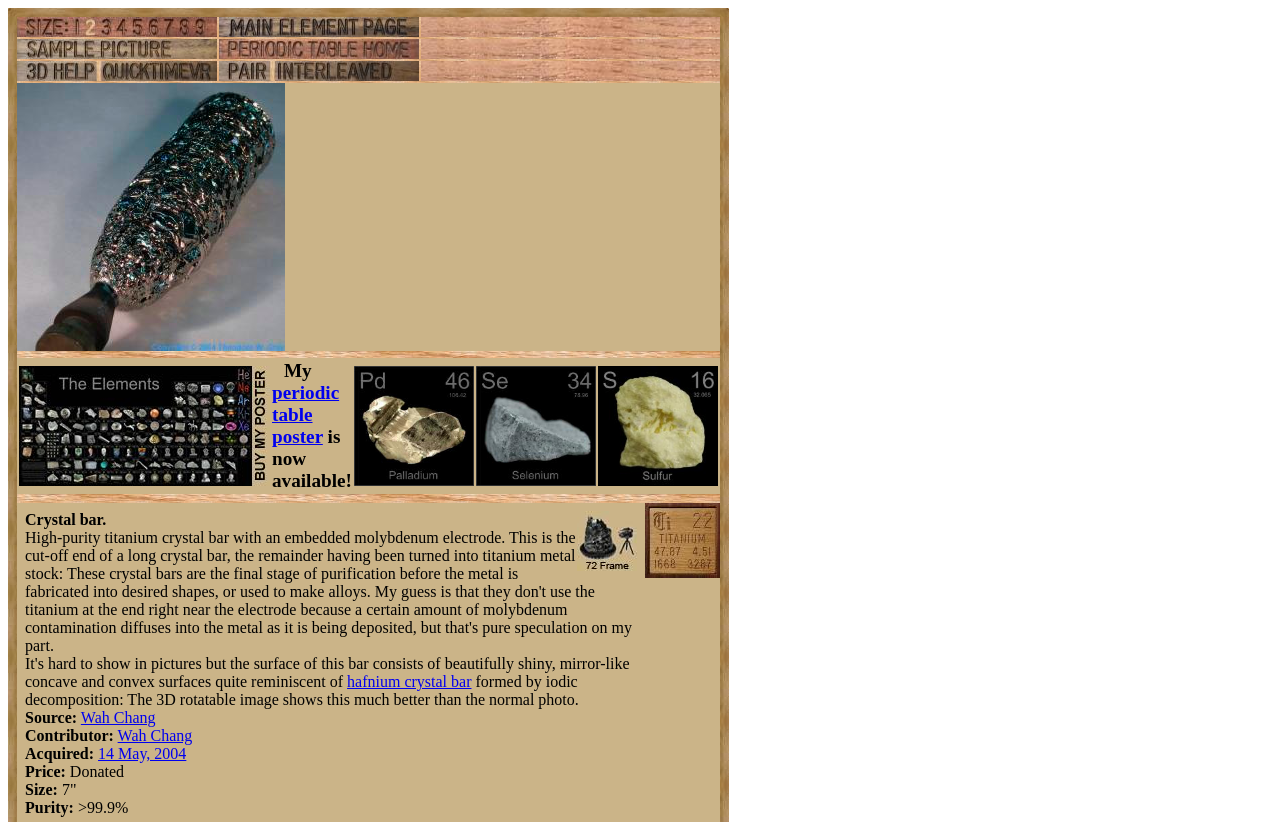Determine the bounding box coordinates of the element that should be clicked to execute the following command: "Learn about Hafnium crystal bar".

[0.271, 0.819, 0.368, 0.839]